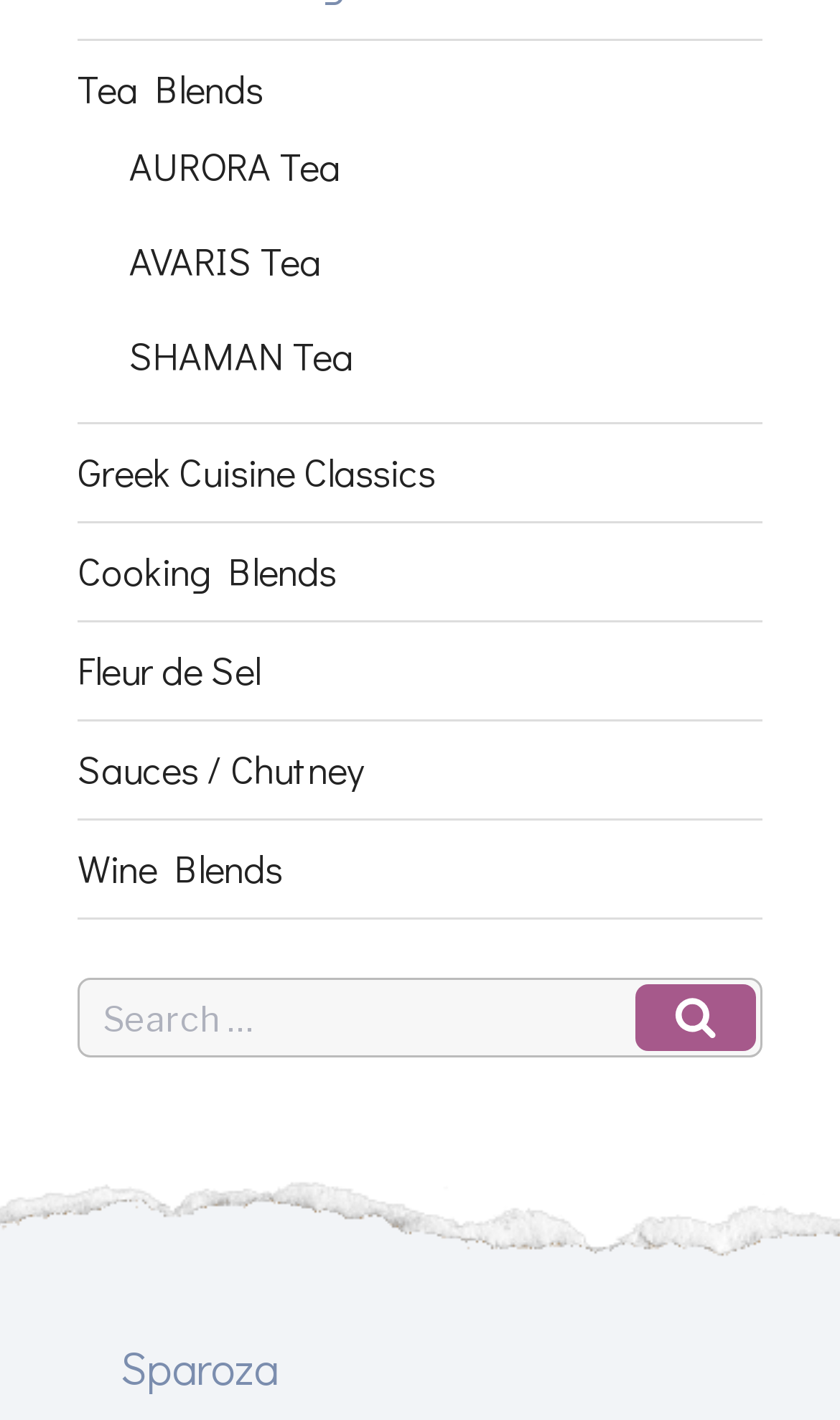How many links are there under the 'Tea Blends' category?
Give a single word or phrase as your answer by examining the image.

3